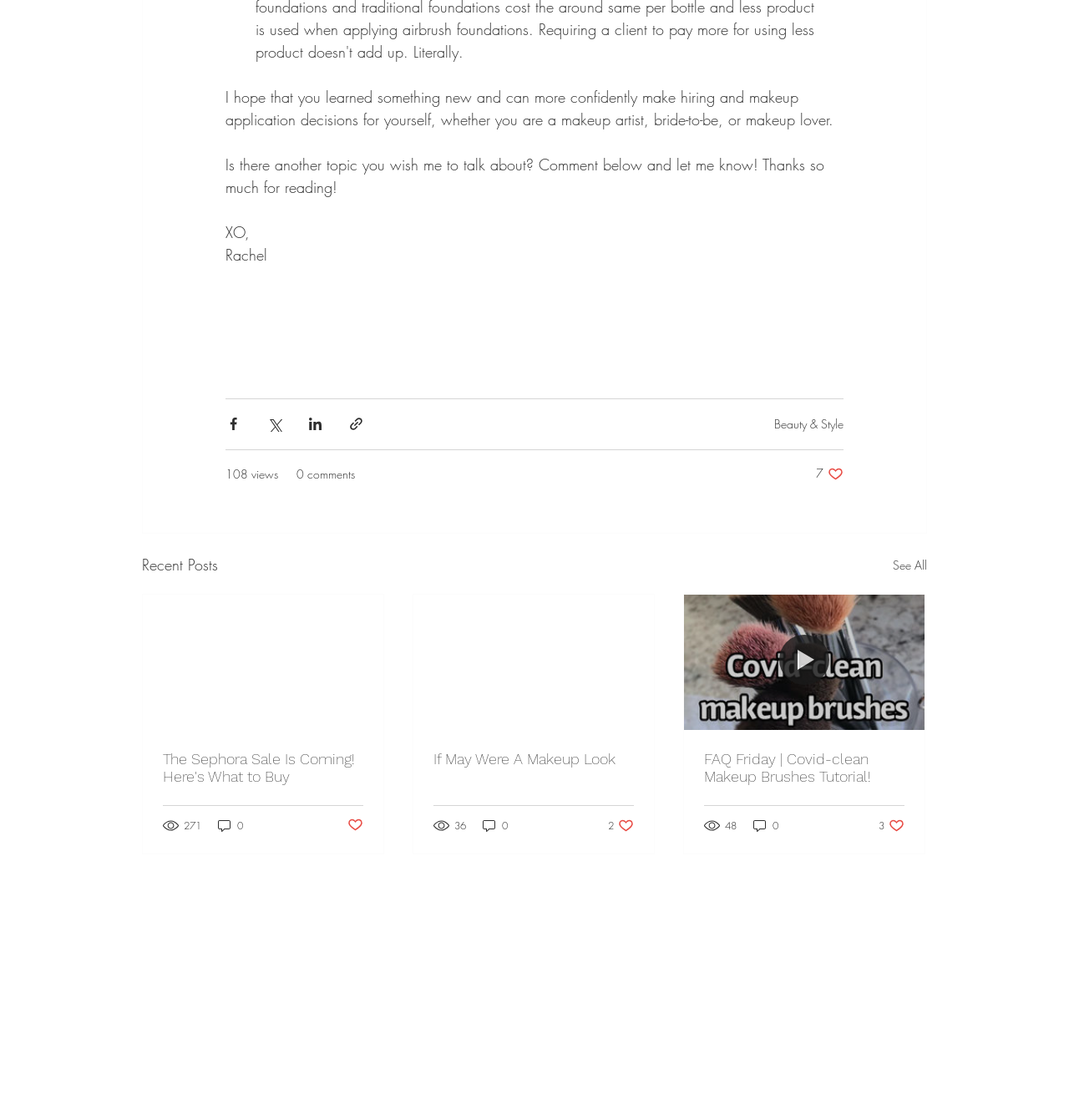Please identify the bounding box coordinates of the element that needs to be clicked to perform the following instruction: "Like the post about Covid-clean Makeup Brushes Tutorial".

[0.822, 0.73, 0.846, 0.744]